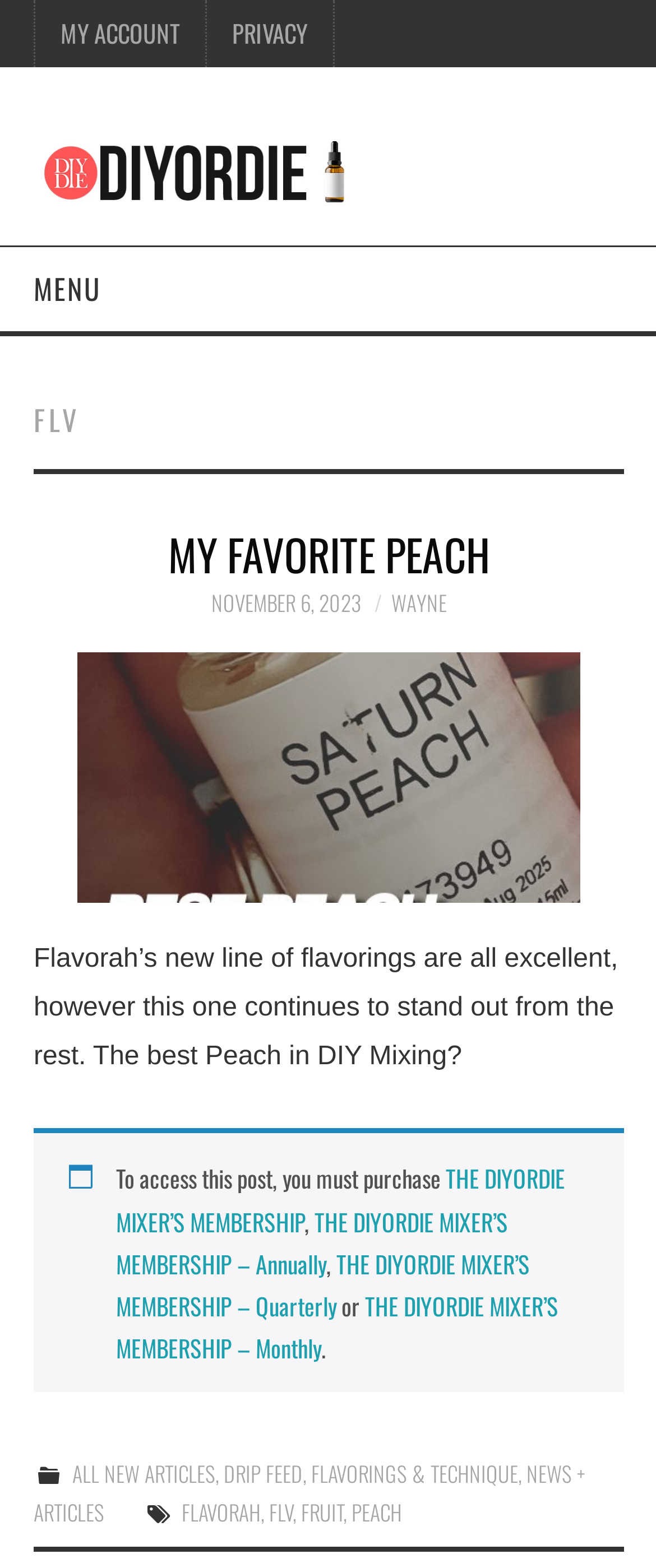Please specify the bounding box coordinates of the clickable section necessary to execute the following command: "view ALL NEW ARTICLES".

[0.111, 0.93, 0.328, 0.95]